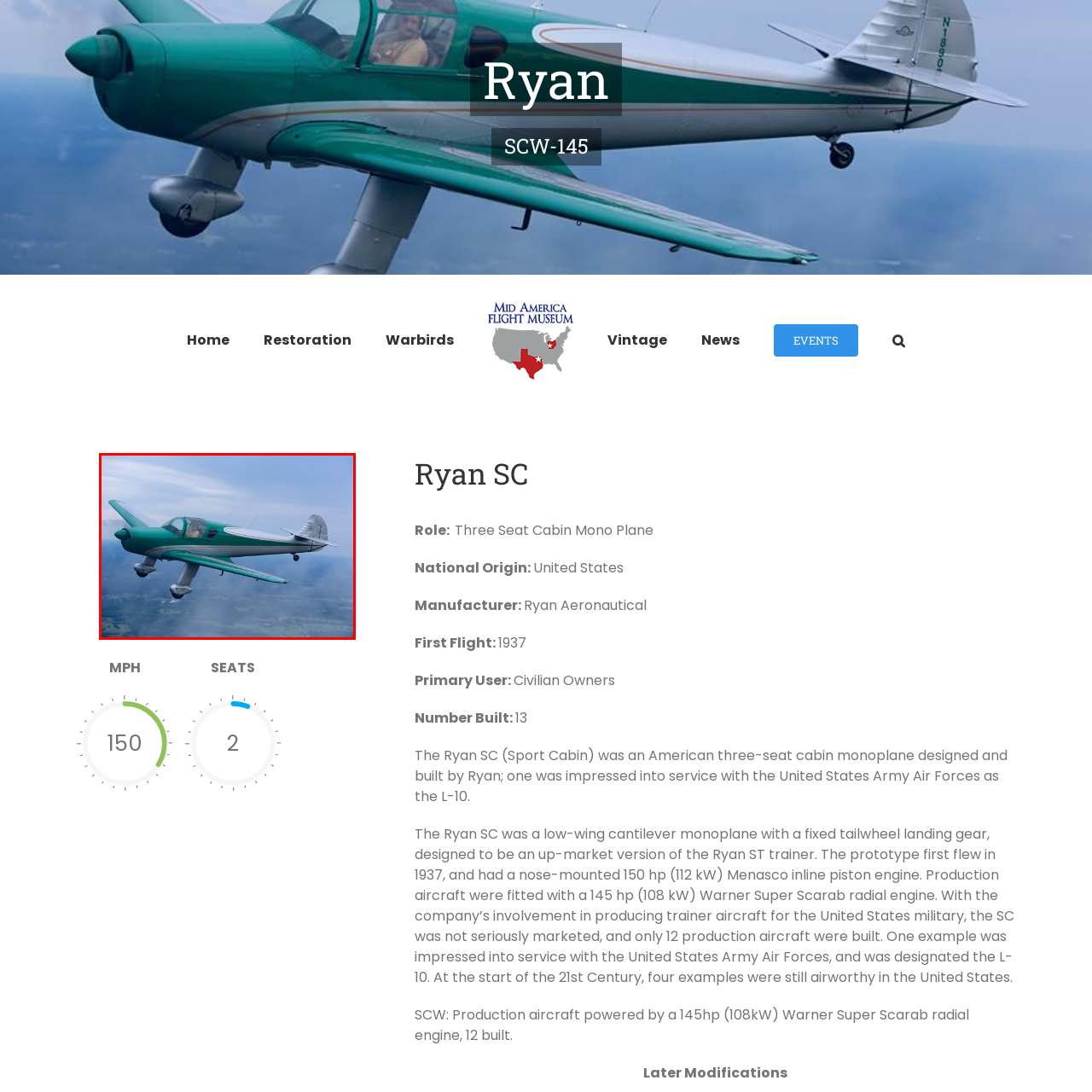How many seats does the Ryan SC aircraft have?
Please focus on the image surrounded by the red bounding box and provide a one-word or phrase answer based on the image.

Three